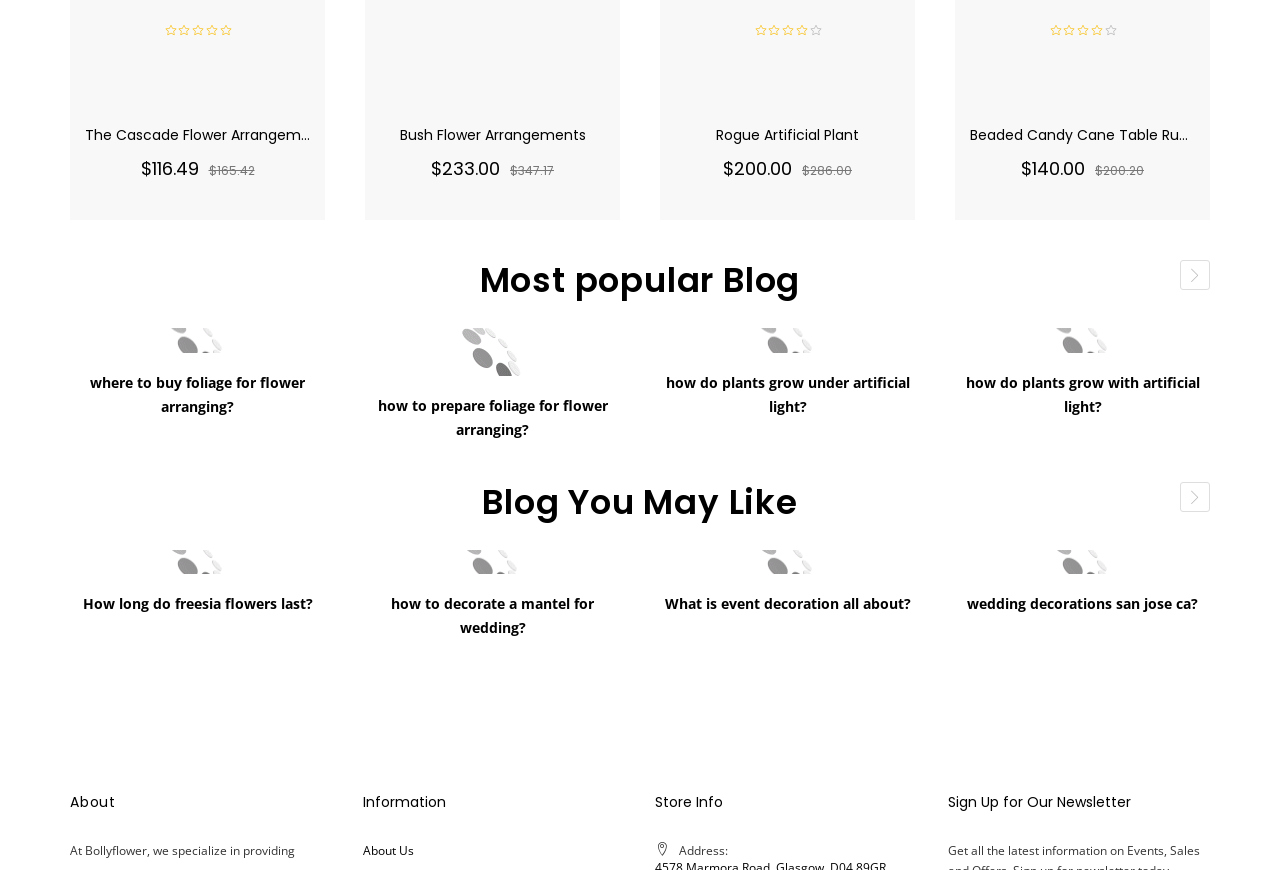Pinpoint the bounding box coordinates of the clickable area necessary to execute the following instruction: "Add 'Bush Flower Arrangements' to cart". The coordinates should be given as four float numbers between 0 and 1, namely [left, top, right, bottom].

[0.372, 0.25, 0.398, 0.262]